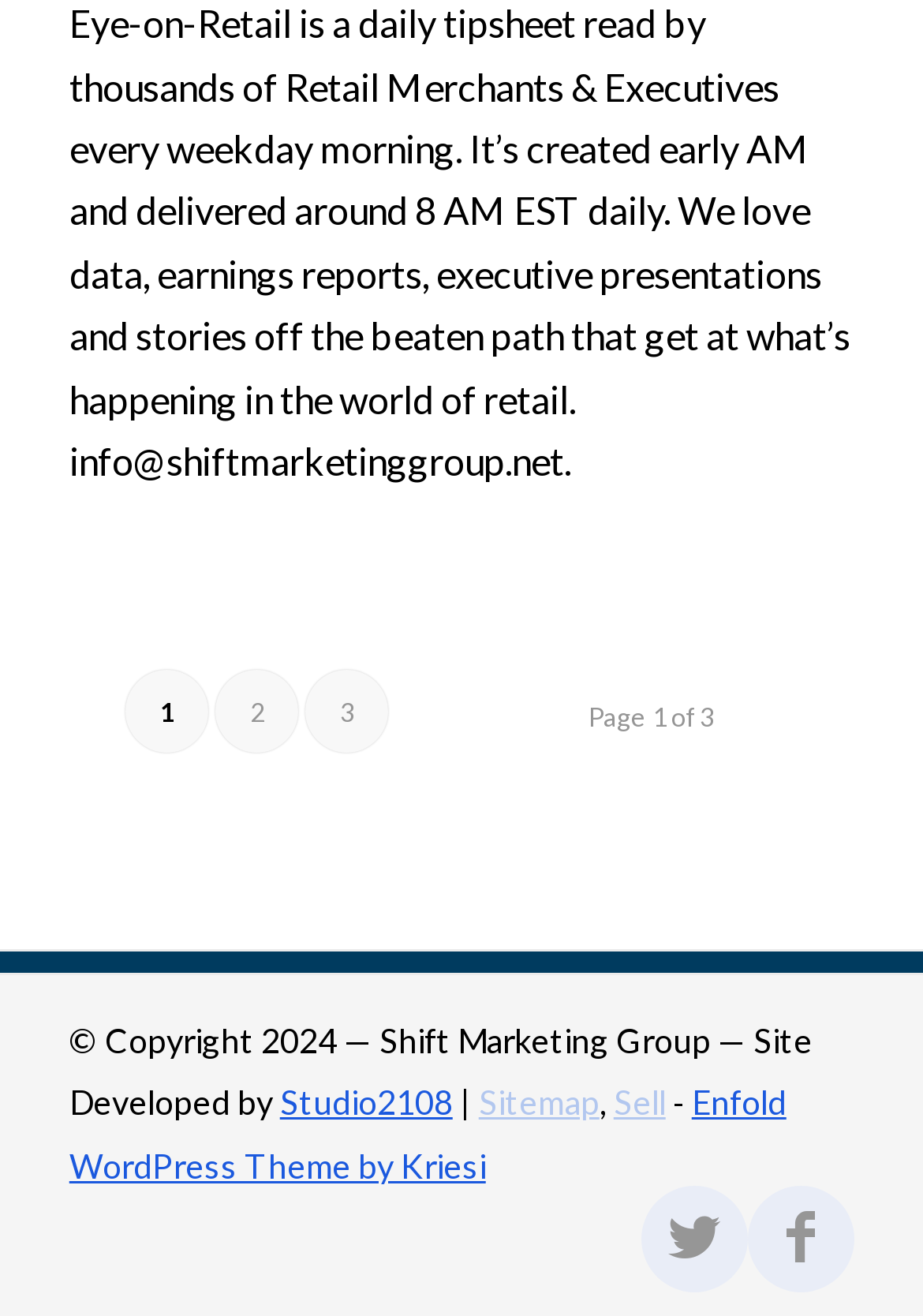What is the name of the WordPress theme?
Please provide a full and detailed response to the question.

The name of the WordPress theme is mentioned at the bottom of the webpage, which states 'Enfold WordPress Theme by Kriesi'.